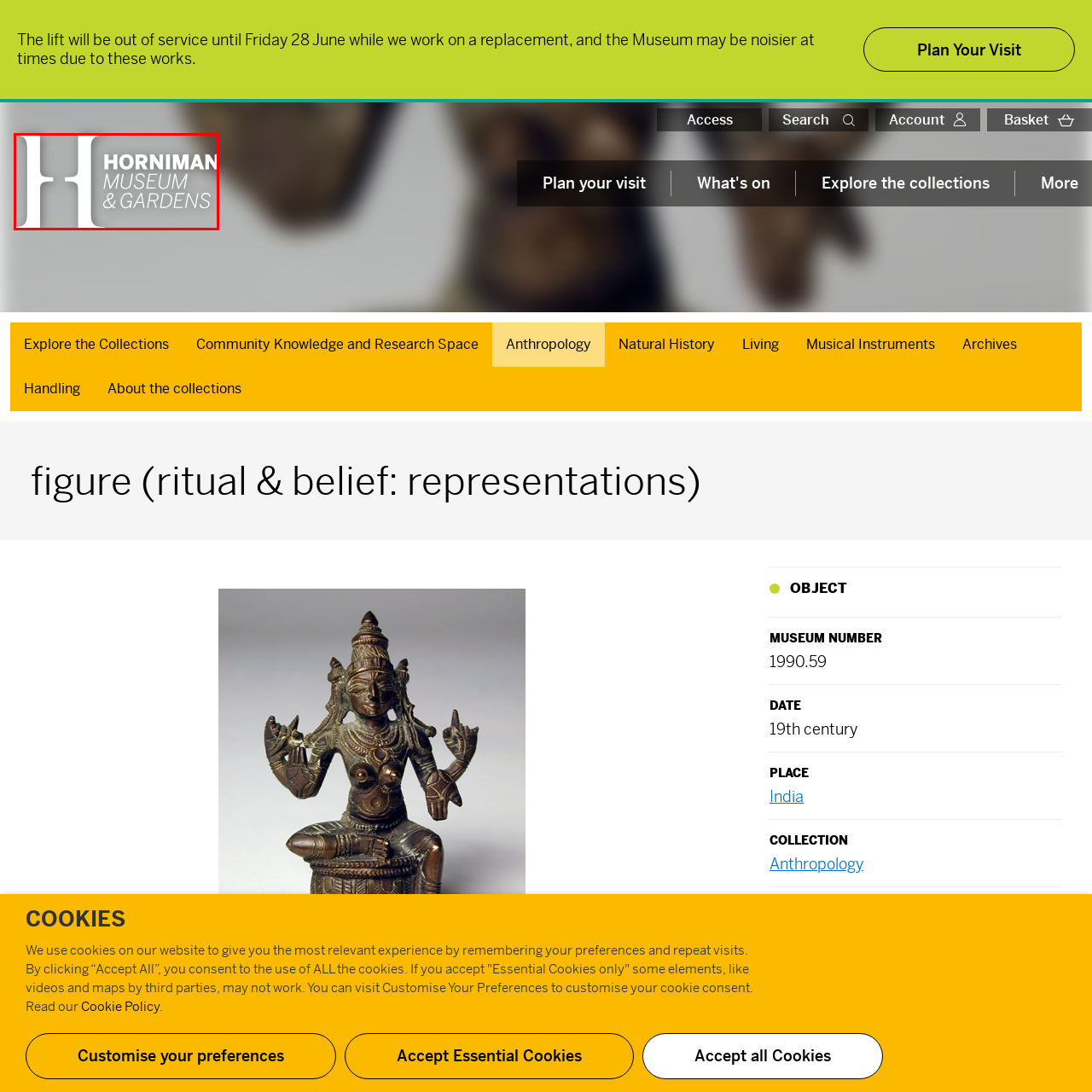What types of collections does the Horniman Museum showcase?
Observe the image within the red bounding box and formulate a detailed response using the visual elements present.

The caption states that the Horniman Museum showcases an array of collections, including anthropology, natural history, and musical instruments, which is reflected in its branding and logo.